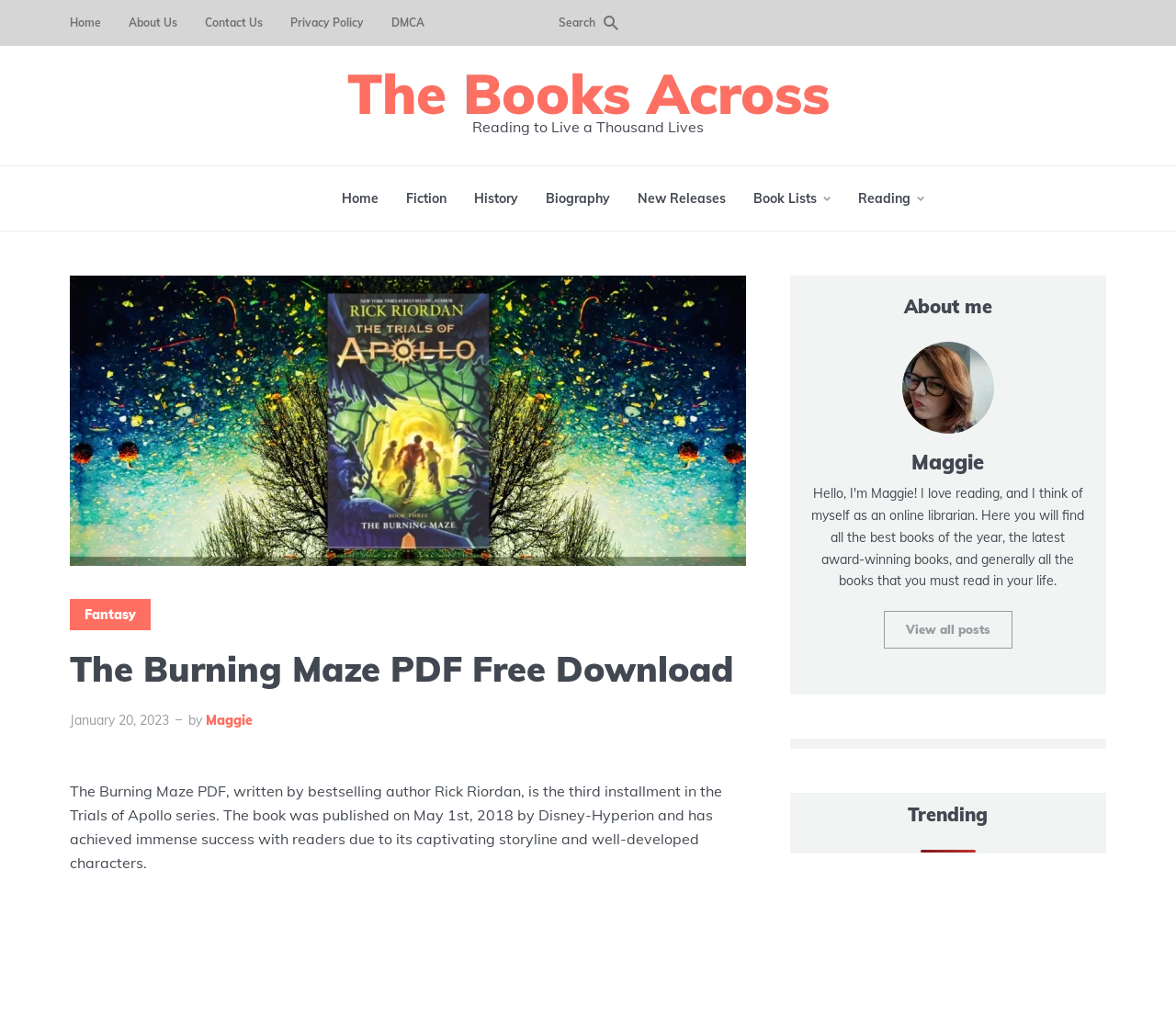Can you give a detailed response to the following question using the information from the image? Who is the blogger or website owner?

I found the answer by looking at the static text element with the text 'by Maggie', which suggests that Maggie is the author of the blog post or the owner of the website.